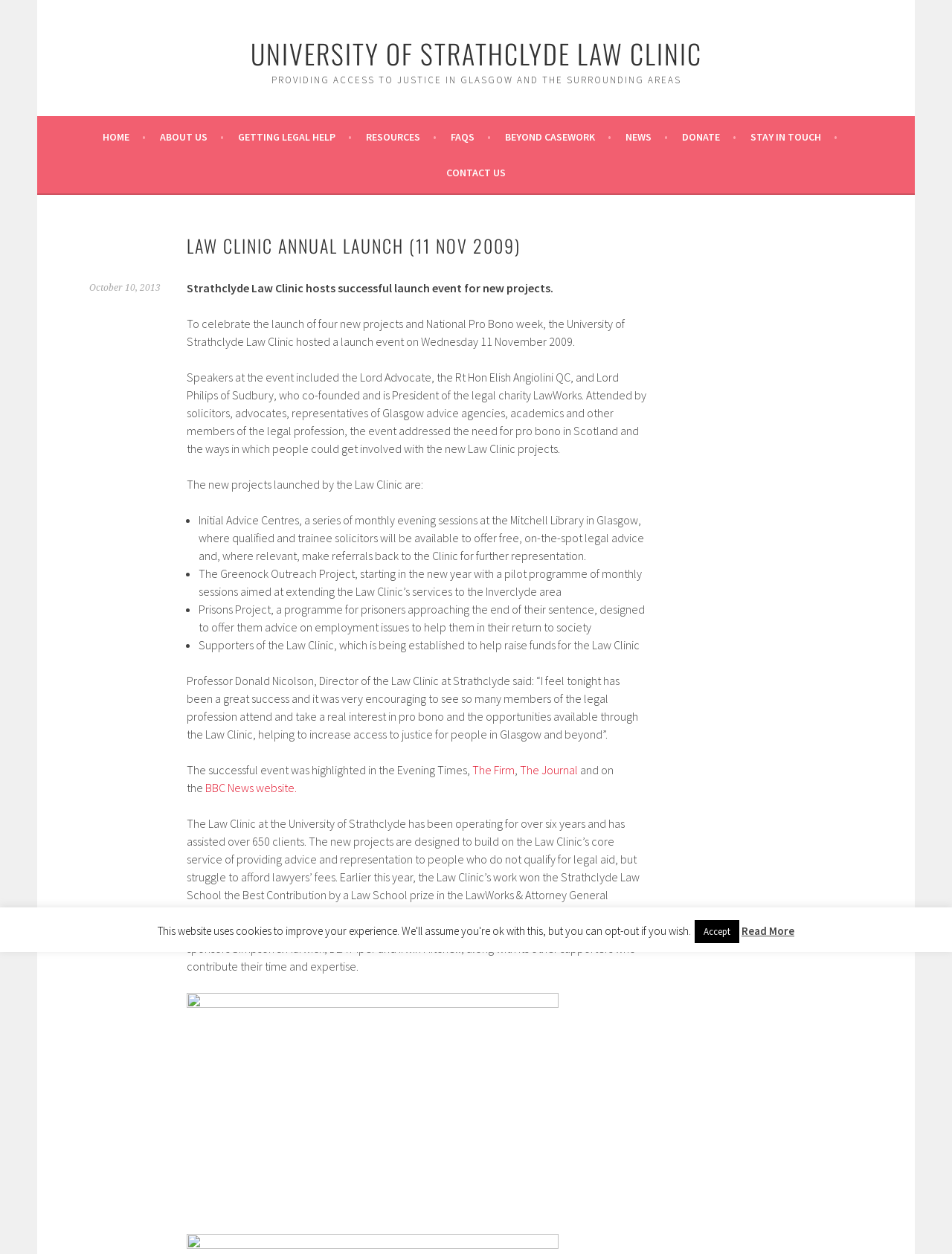Who spoke at the launch event?
Please provide a single word or phrase based on the screenshot.

Lord Advocate and Lord Philips of Sudbury